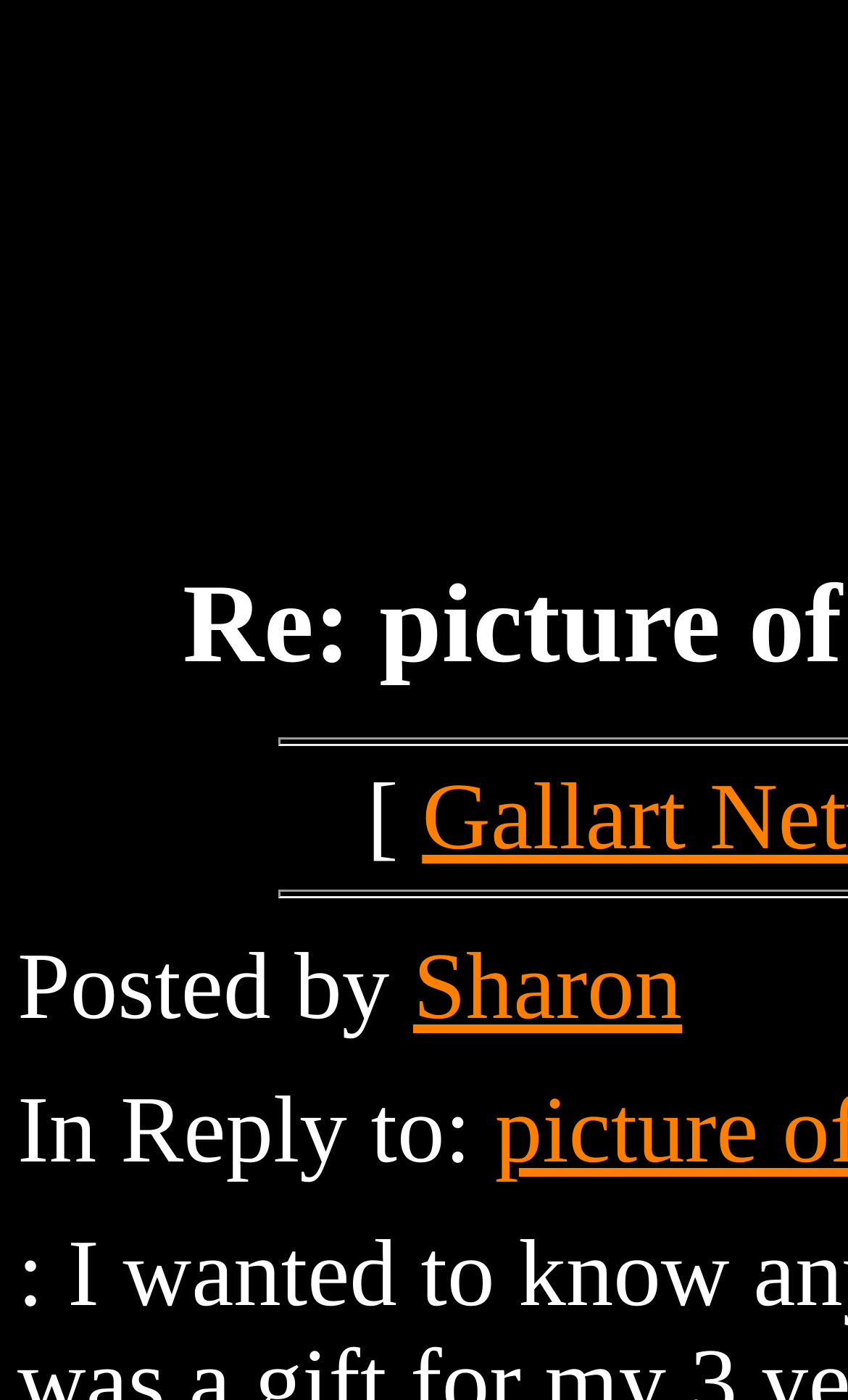Provide the bounding box coordinates of the UI element that matches the description: "JCCC Alert".

None